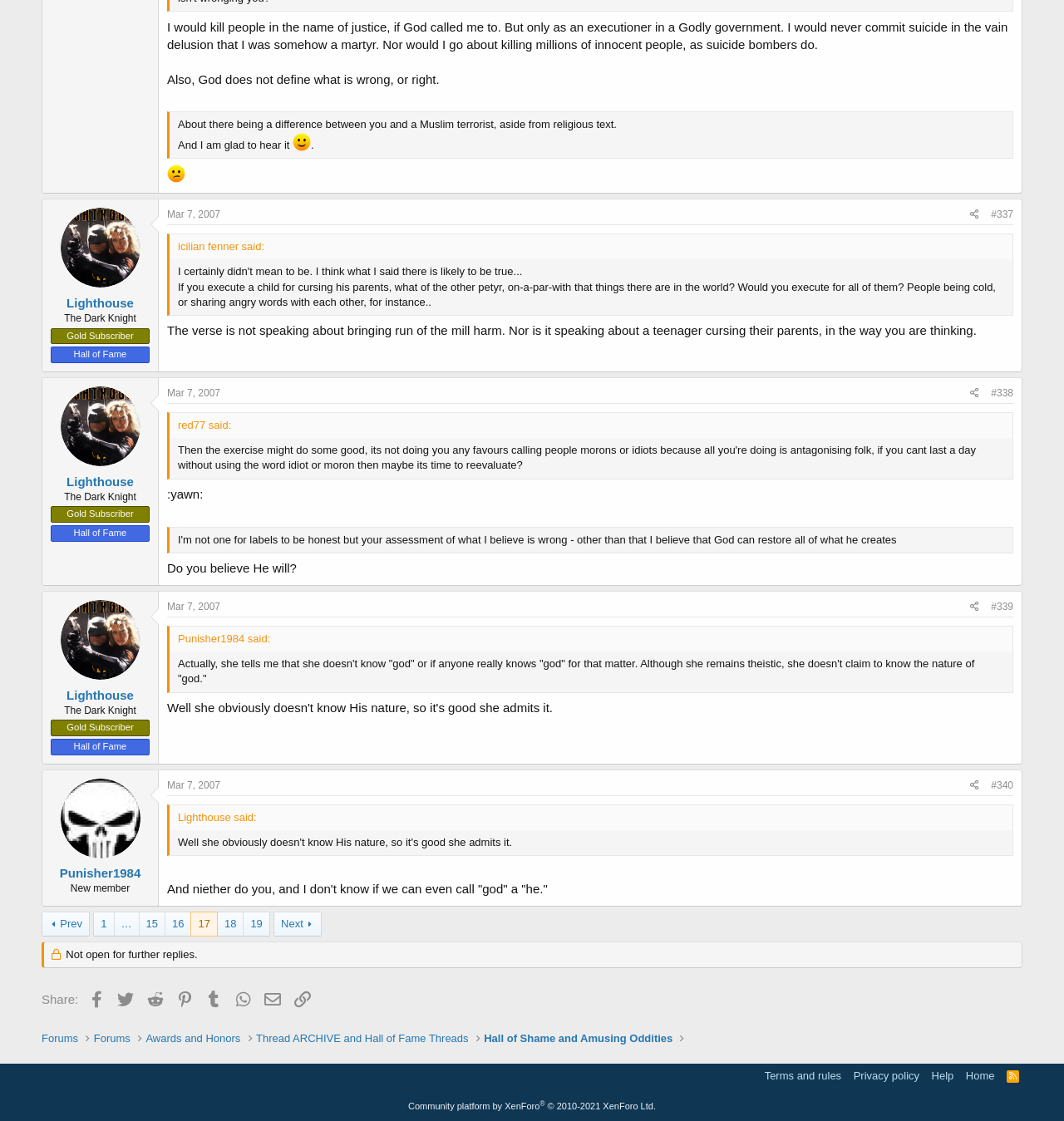Locate the bounding box coordinates of the clickable element to fulfill the following instruction: "Click the 'Ask a question' button". Provide the coordinates as four float numbers between 0 and 1 in the format [left, top, right, bottom].

None